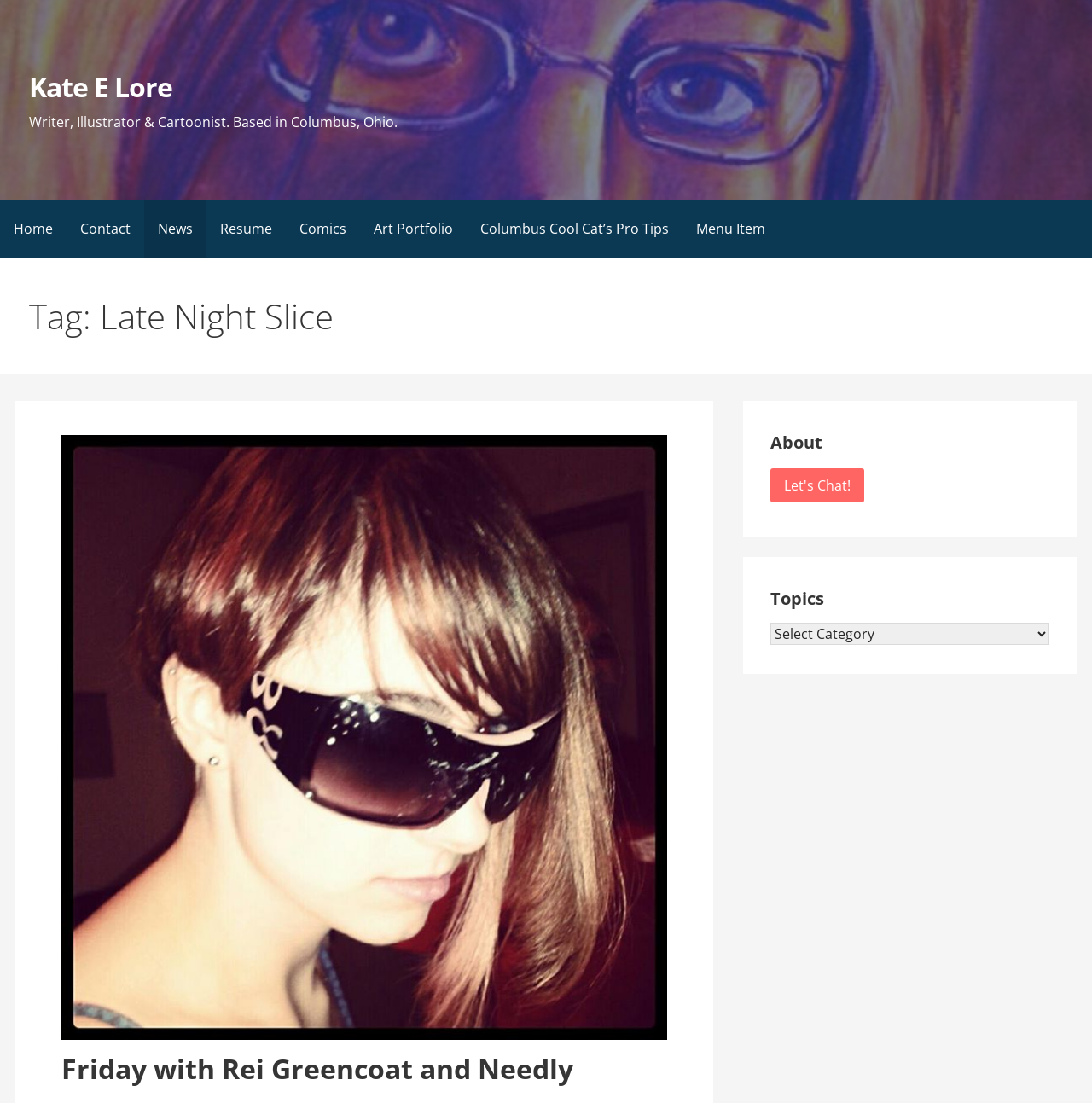Provide the bounding box coordinates of the HTML element this sentence describes: "Kate E Lore".

[0.026, 0.062, 0.158, 0.095]